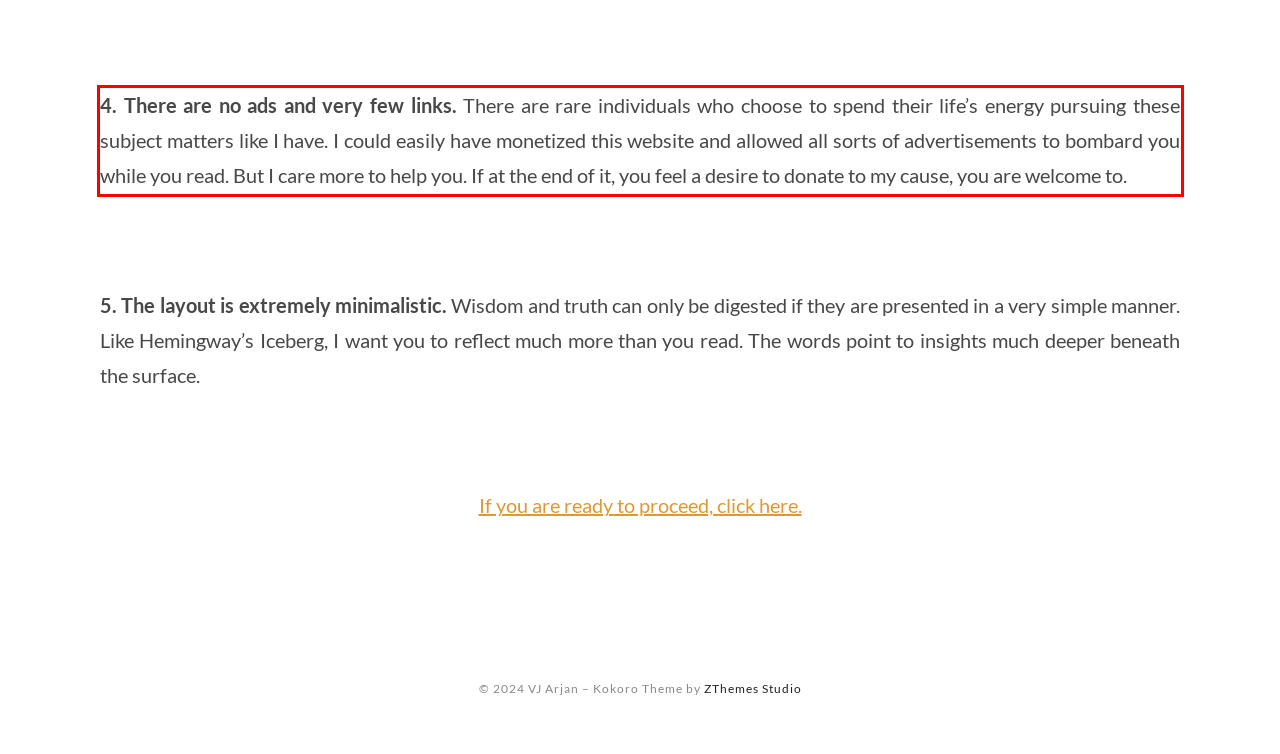You are provided with a webpage screenshot that includes a red rectangle bounding box. Extract the text content from within the bounding box using OCR.

4. There are no ads and very few links. There are rare individuals who choose to spend their life’s energy pursuing these subject matters like I have. I could easily have monetized this website and allowed all sorts of advertisements to bombard you while you read. But I care more to help you. If at the end of it, you feel a desire to donate to my cause, you are welcome to.